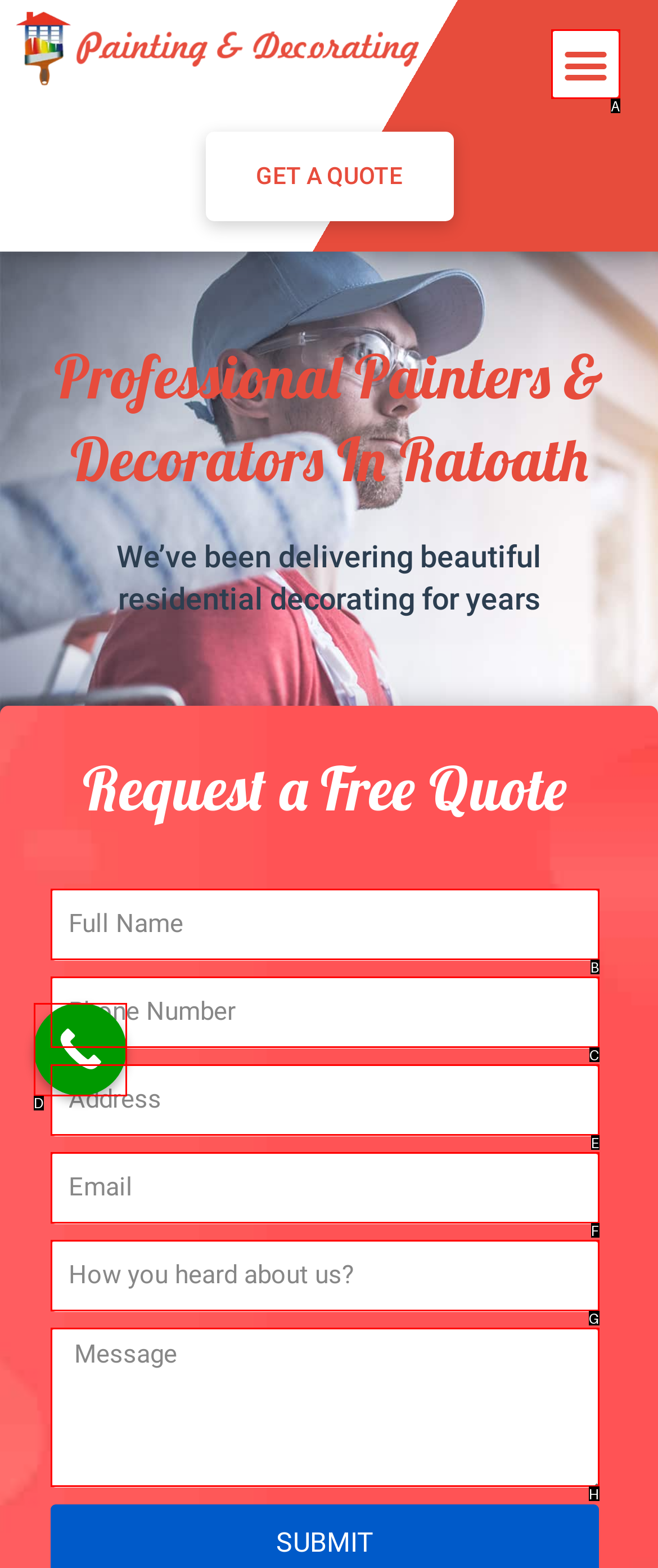Determine the letter of the UI element that will complete the task: Toggle the Menu
Reply with the corresponding letter.

A